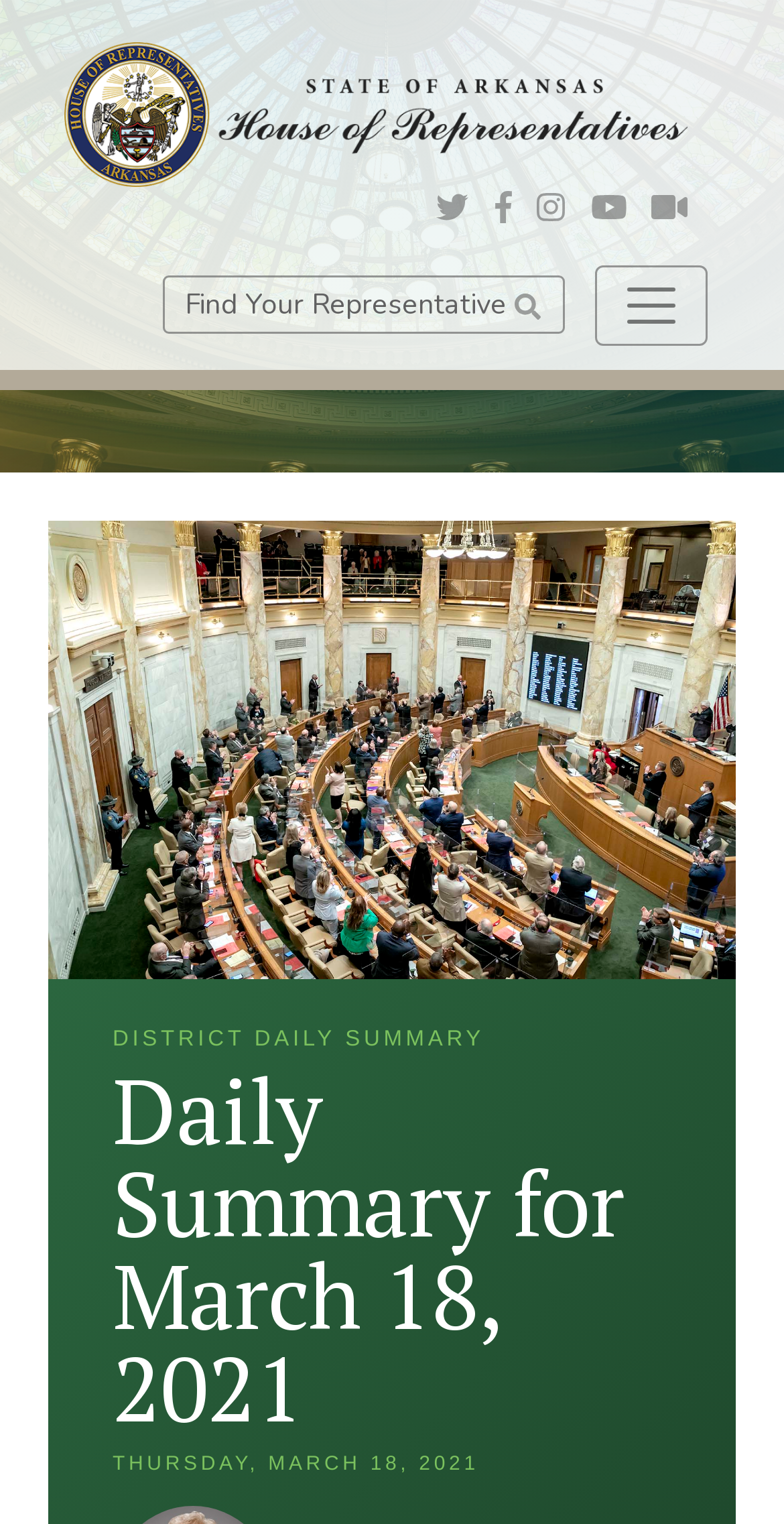Summarize the contents and layout of the webpage in detail.

The webpage is a daily summary for March 18, 2021, from the Arkansas House of Representatives. At the top left, there is a link to the Arkansas House of Representatives, accompanied by an image with the same name. Below this, there are six links in a row, taking up about half of the screen width. 

To the right of these links, there is a button to toggle navigation, which is currently not expanded. Below this button, there is a link to "Find Your Representative". 

The main content of the webpage is divided into an interior header section, which spans the full width of the screen. Within this section, there is a static text "DISTRICT DAILY SUMMARY" near the top, followed by a heading that displays the title "Daily Summary for March 18, 2021". At the very bottom of this section, there is a time element that shows the date "THURSDAY, MARCH 18, 2021".